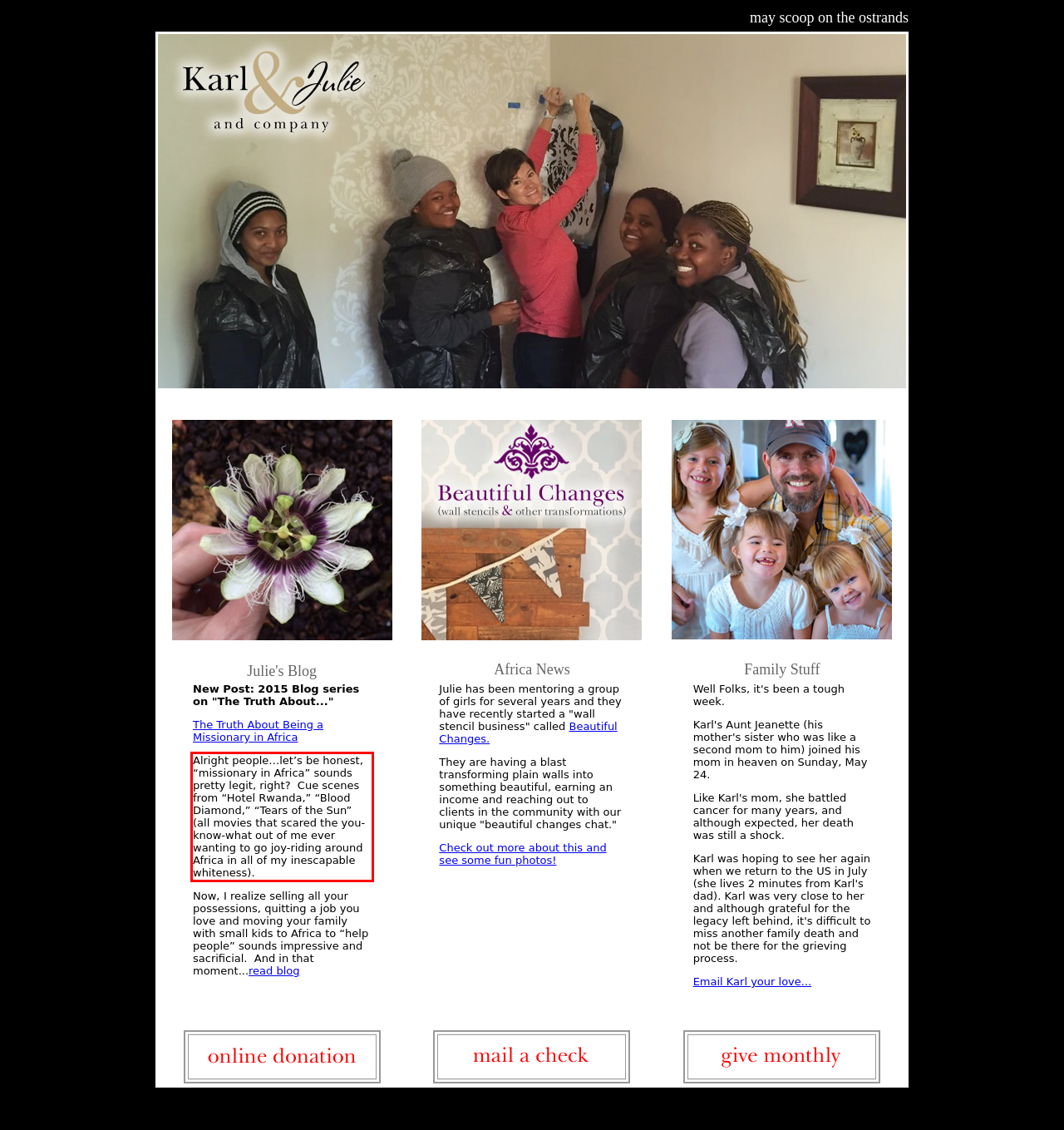Observe the screenshot of the webpage, locate the red bounding box, and extract the text content within it.

Alright people…let’s be honest, “missionary in Africa” sounds pretty legit, right? Cue scenes from “Hotel Rwanda,” “Blood Diamond,” “Tears of the Sun” (all movies that scared the you-know-what out of me ever wanting to go joy-riding around Africa in all of my inescapable whiteness).